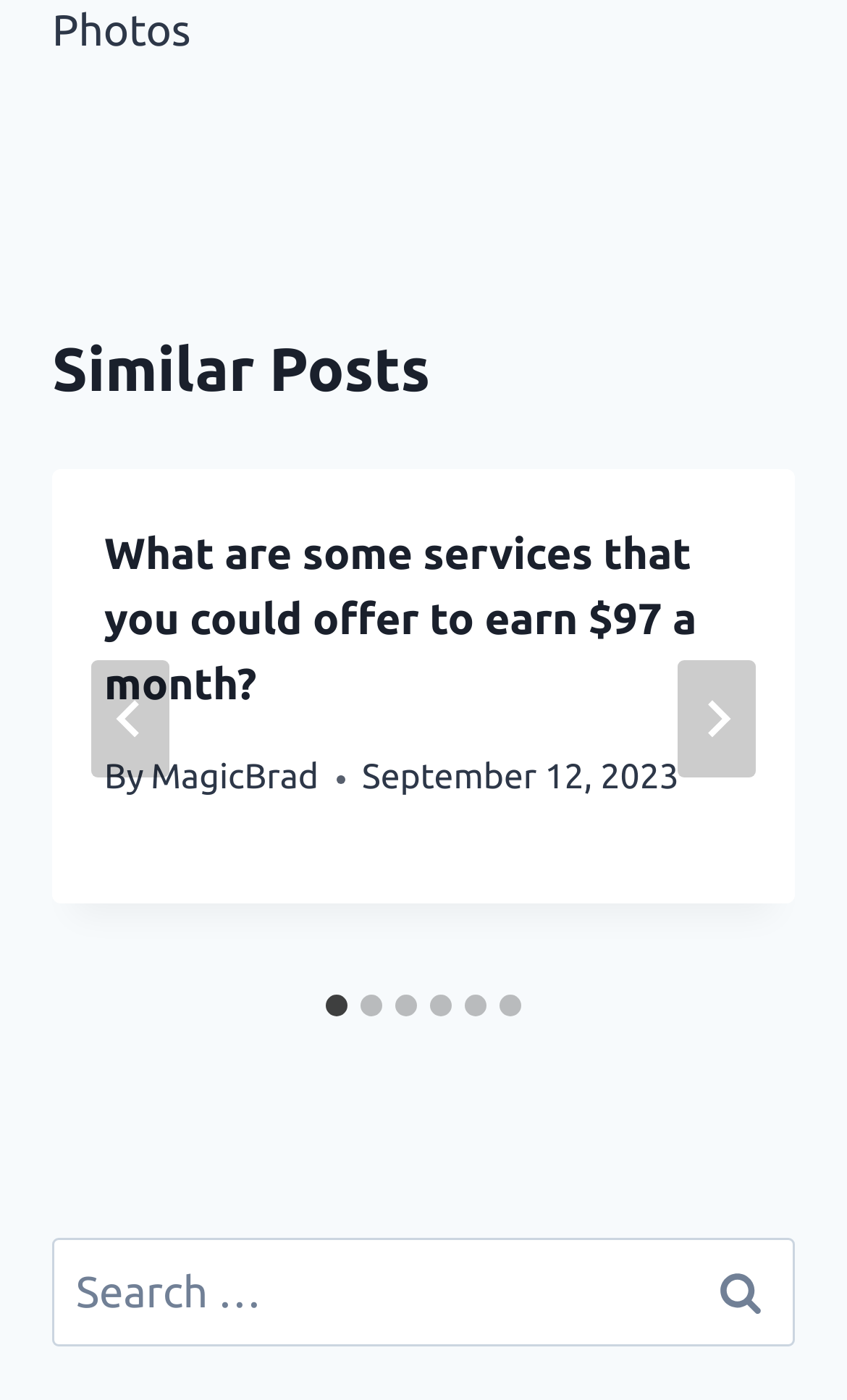Respond with a single word or short phrase to the following question: 
How many slides are there in total?

6